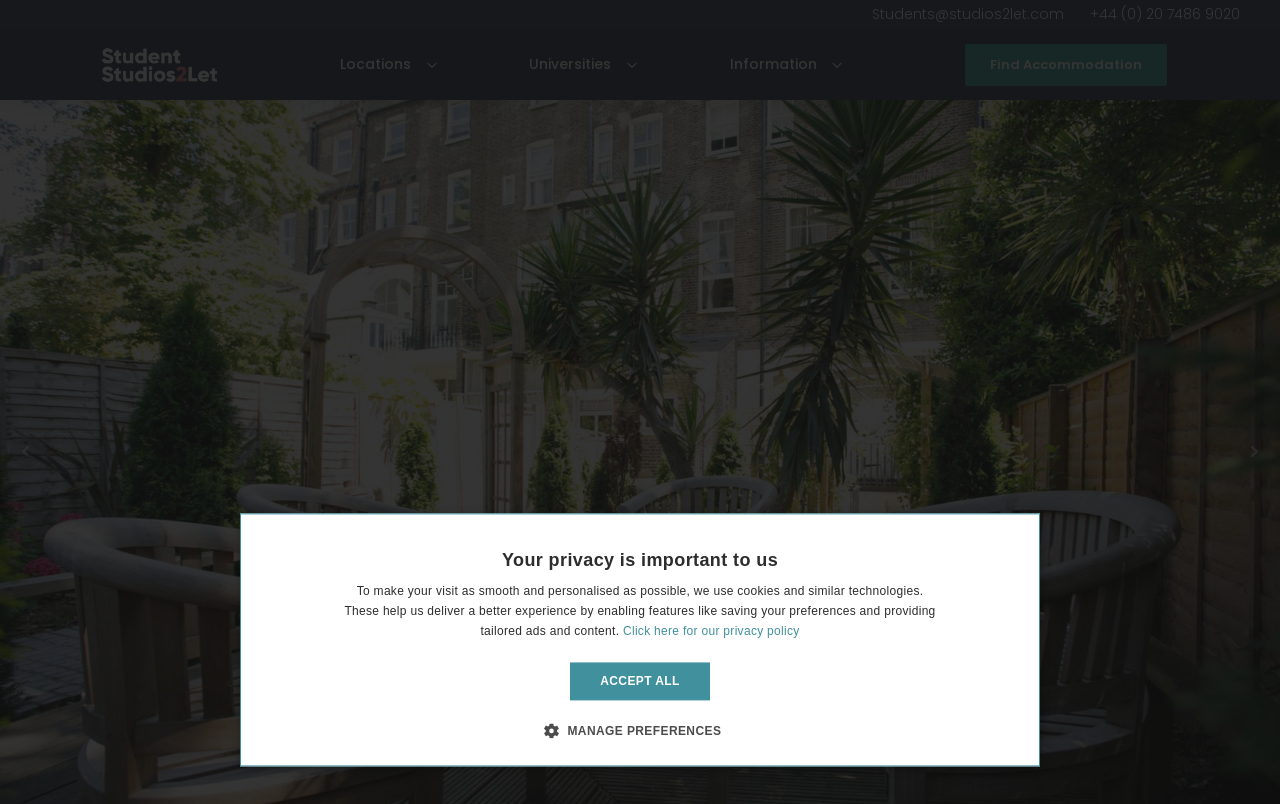From the element description: "Royal College of Art", extract the bounding box coordinates of the UI element. The coordinates should be expressed as four float numbers between 0 and 1, in the order [left, top, right, bottom].

[0.525, 0.236, 0.641, 0.261]